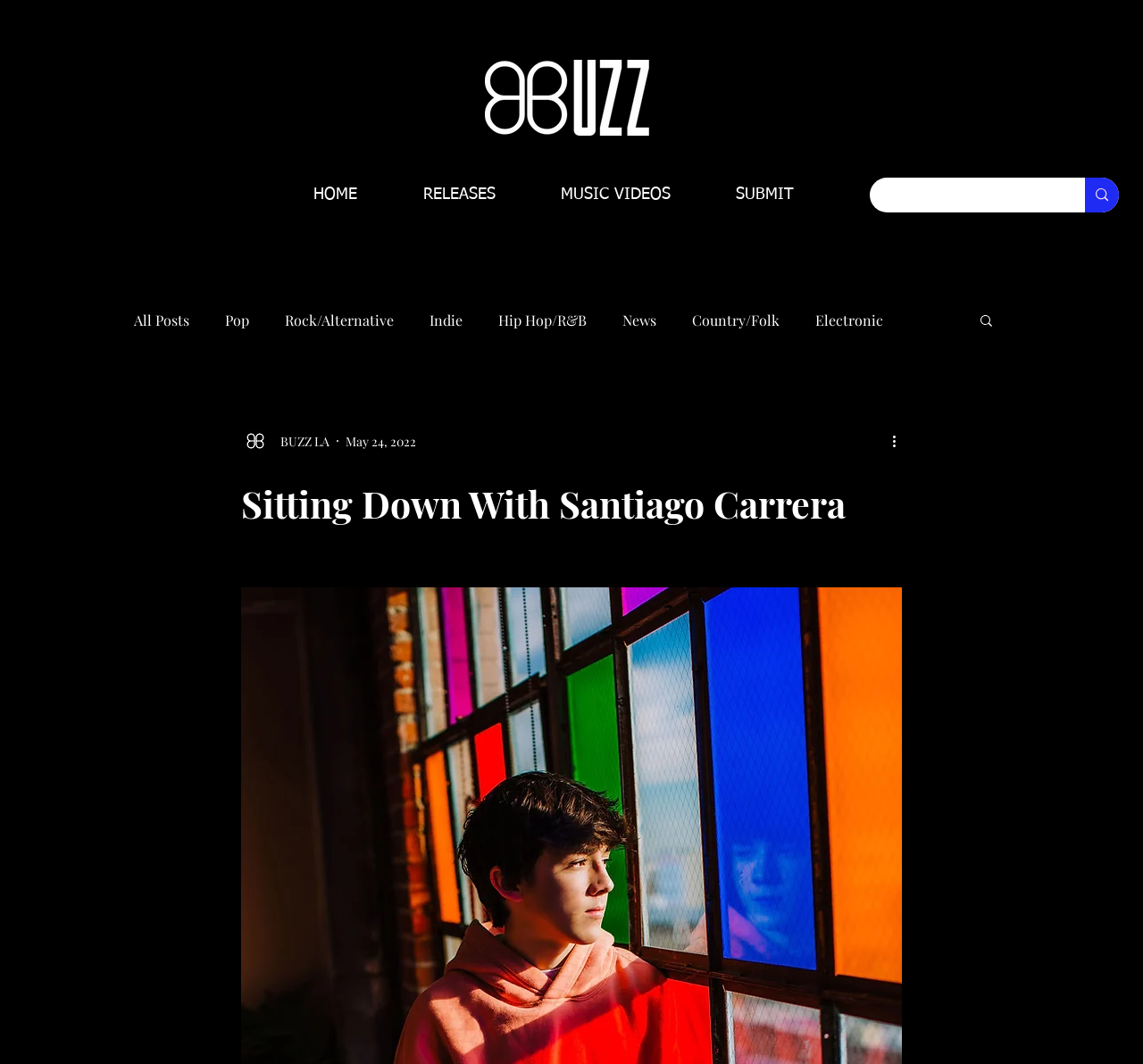Identify the bounding box coordinates of the area that should be clicked in order to complete the given instruction: "Search for something". The bounding box coordinates should be four float numbers between 0 and 1, i.e., [left, top, right, bottom].

[0.77, 0.167, 0.916, 0.2]